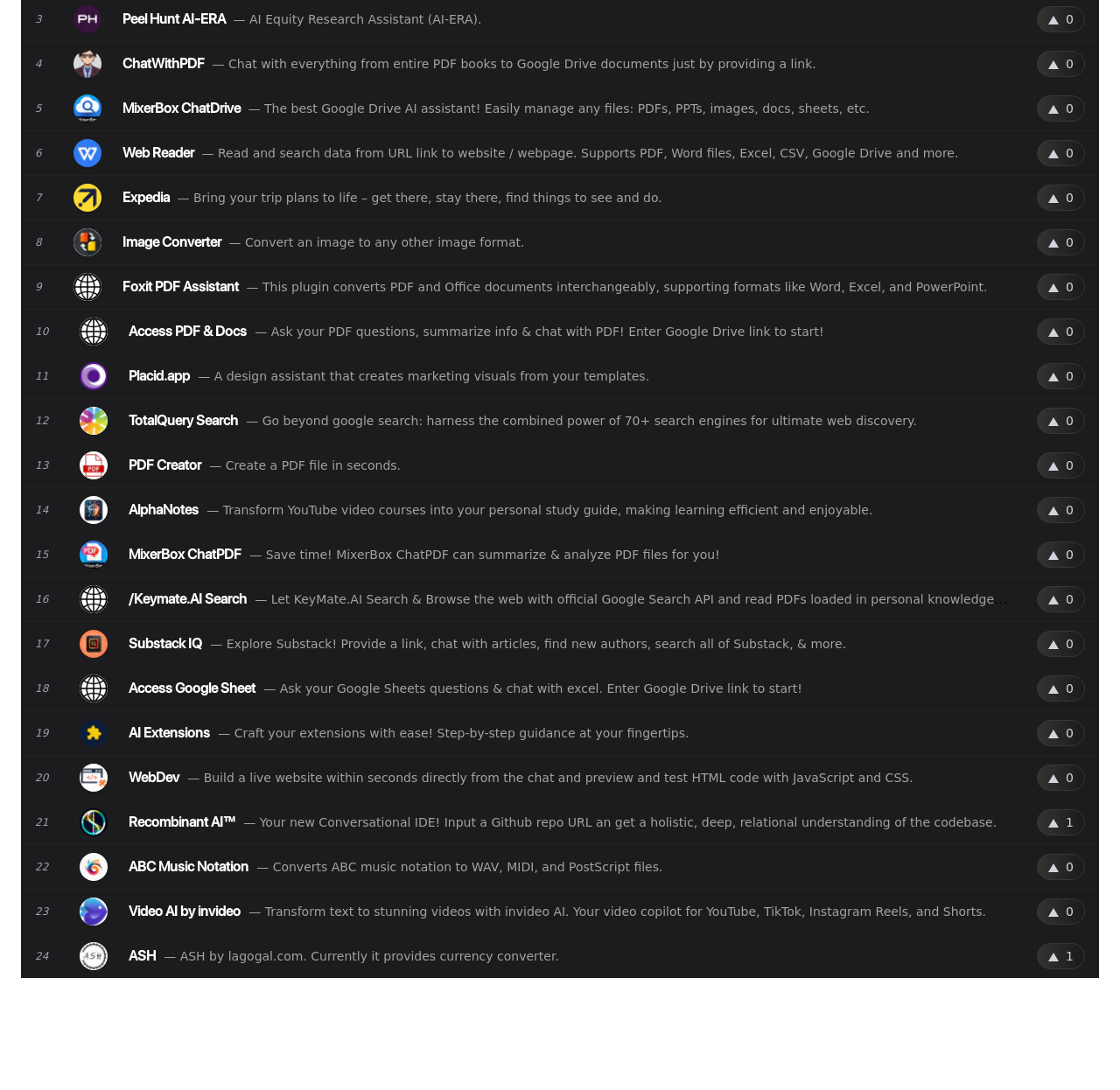Examine the screenshot and answer the question in as much detail as possible: What is the topic of the 'Web Reader' link?

The 'Web Reader' link is described as 'Read and search data from URL link to website / webpage. Supports PDF, Word files, Excel, CSV, Google Drive and more.' This suggests that the link is related to a tool or service that allows users to read and search data from various file types and sources.